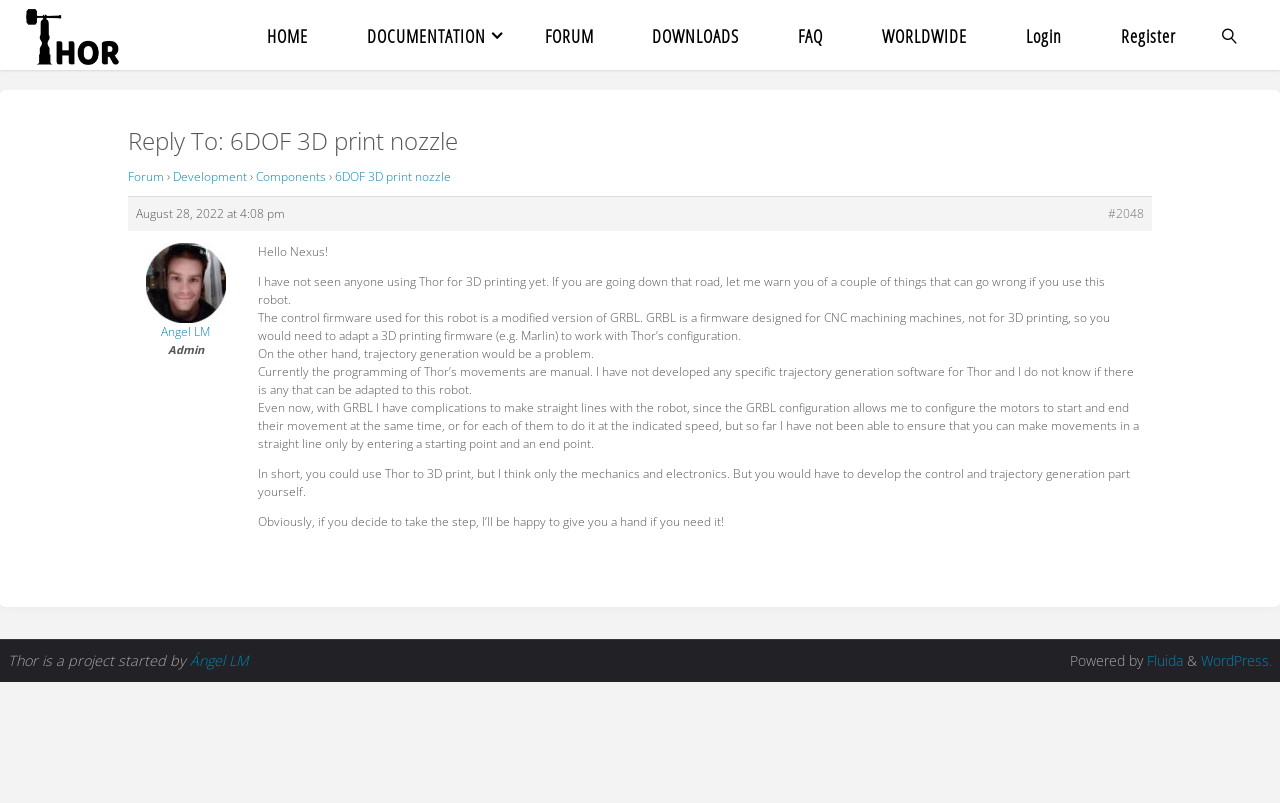Pinpoint the bounding box coordinates of the clickable element needed to complete the instruction: "Click on the 'HOME' link". The coordinates should be provided as four float numbers between 0 and 1: [left, top, right, bottom].

[0.185, 0.0, 0.263, 0.087]